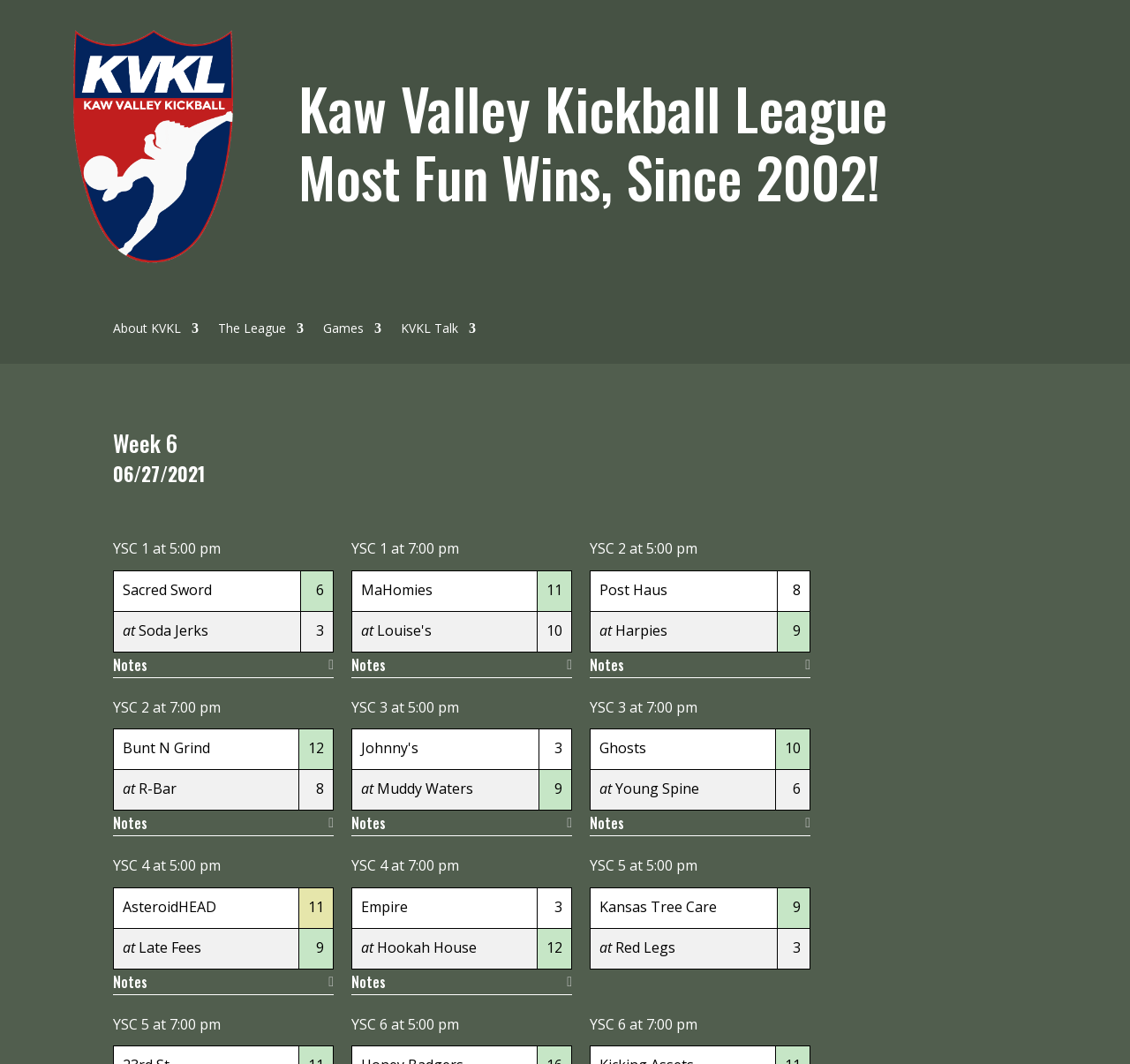Carefully examine the image and provide an in-depth answer to the question: How many games are scheduled for 06/27/2021?

I counted the number of tables on the webpage, each representing a game schedule. There are 6 tables, each with a date '06/27/2021'.